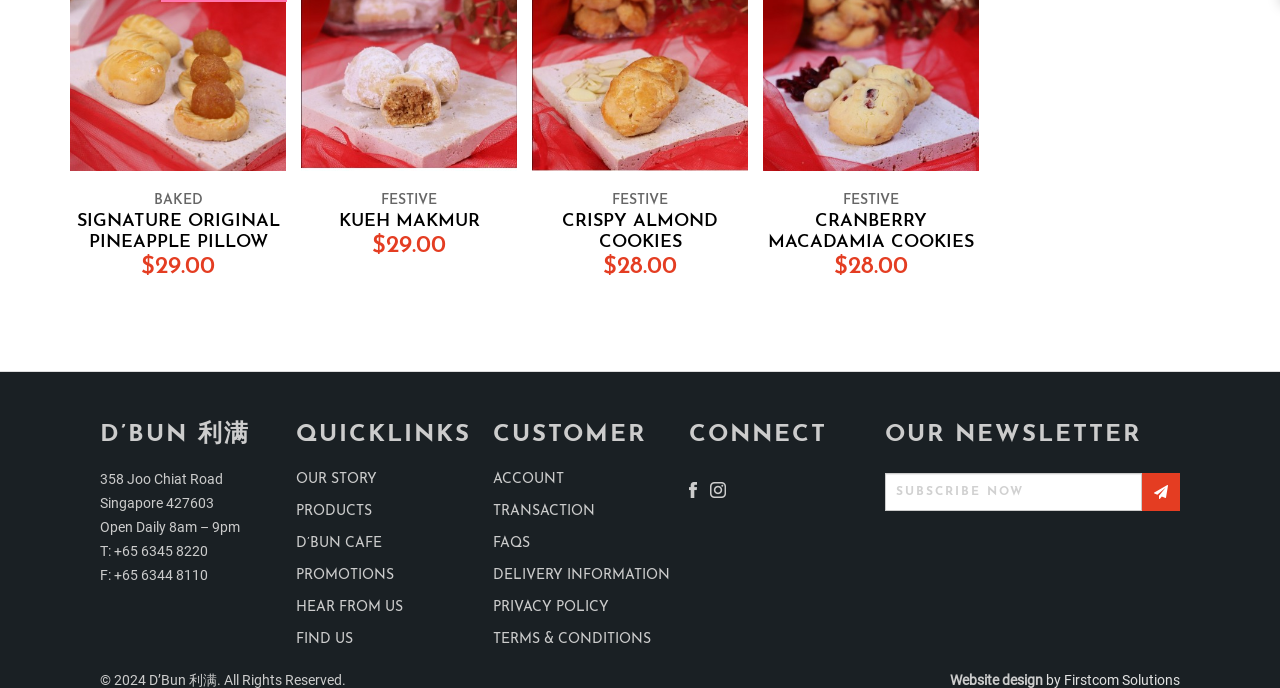How many social media links are there?
Please provide a comprehensive answer to the question based on the webpage screenshot.

I counted the number of social media links on the page, which are 'Facebook' and 'Instagram'. There are 2 social media links.